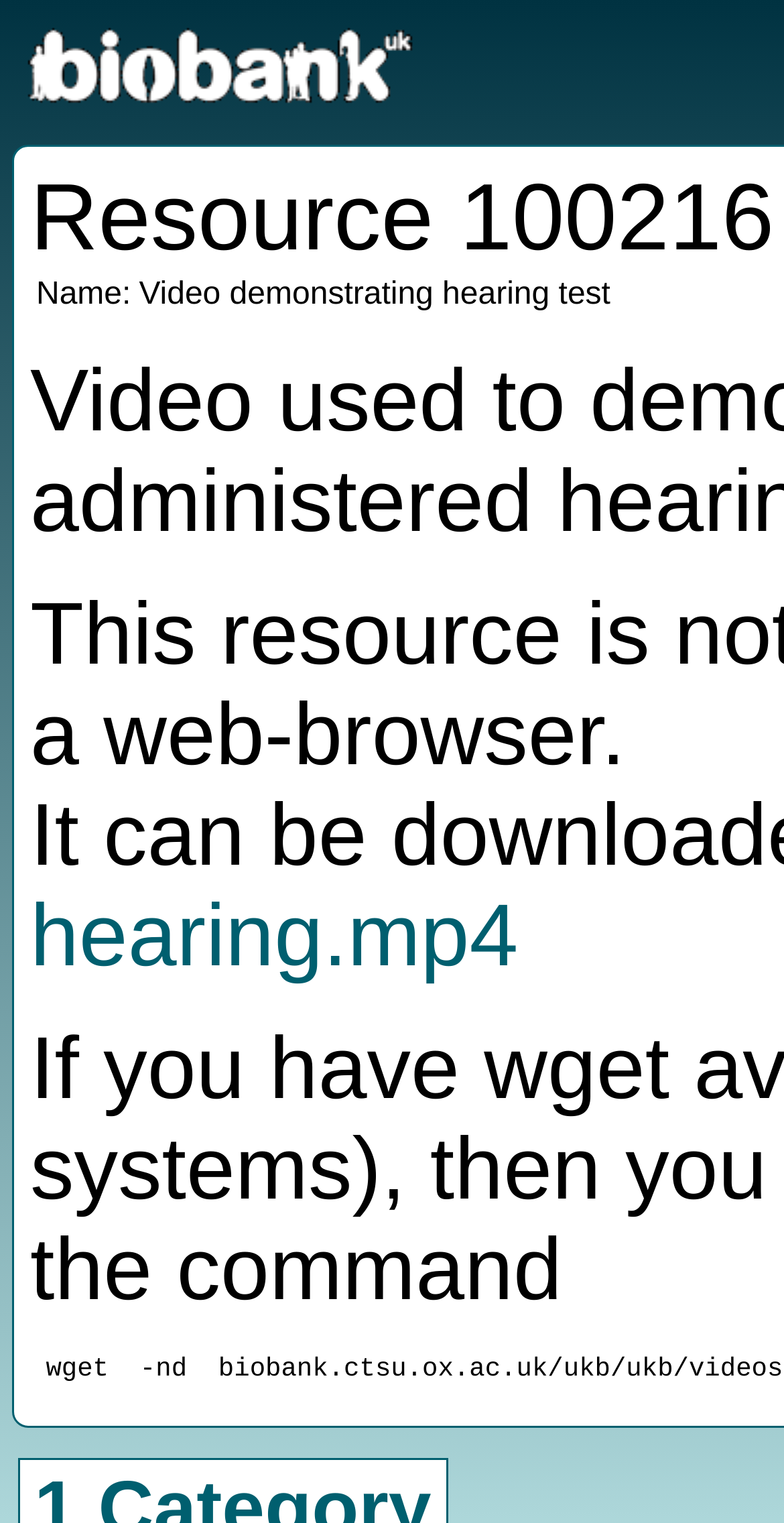Examine the screenshot and answer the question in as much detail as possible: What type of file is available for download?

I found a link element with the text 'hearing.mp4', which indicates that an mp4 file is available for download.